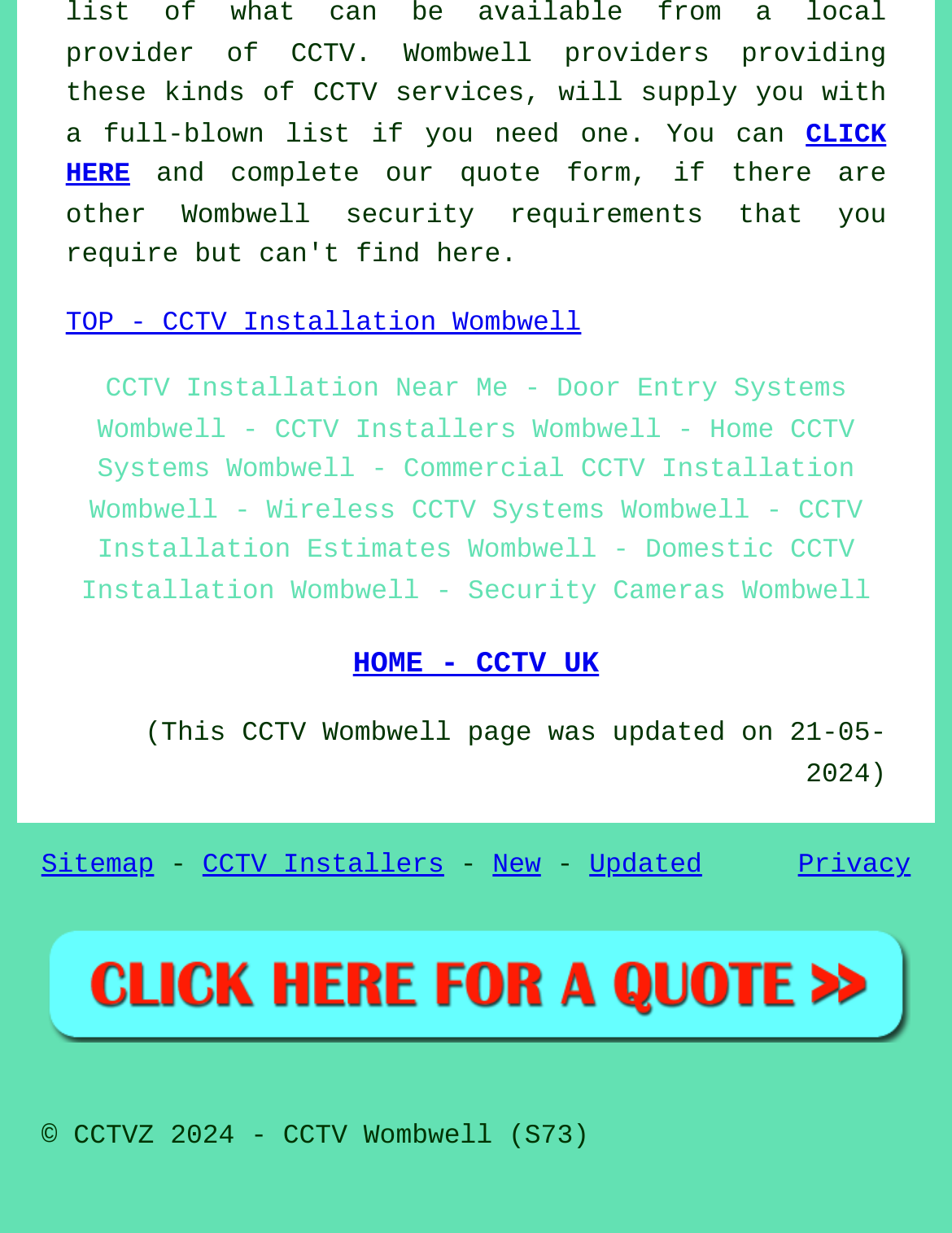Please specify the bounding box coordinates of the element that should be clicked to execute the given instruction: 'get 'QUOTES FOR CCTV WOMBWELL''. Ensure the coordinates are four float numbers between 0 and 1, expressed as [left, top, right, bottom].

[0.043, 0.825, 0.957, 0.853]